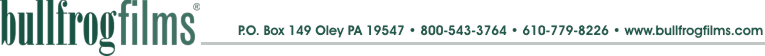Offer a detailed narrative of the scene shown in the image.

The image showcases the logo and contact information for Bullfrog Films, a distributor known for its environmental and educational documentaries. The header features the stylized text "bullfrog films" prominently in dark green, complemented by the company's P.O. Box address in Oley, Pennsylvania. Underneath, essential contact details are listed, including a toll-free phone number (800-543-3764), a secondary phone number (610-779-8226), and the company’s website (www.bullfrogfilms.com). This logo not only represents the brand but also provides viewers with a direct means to inquire about their diverse catalog of films, which includes the thought-provoking documentary *You've Been Trumped*.